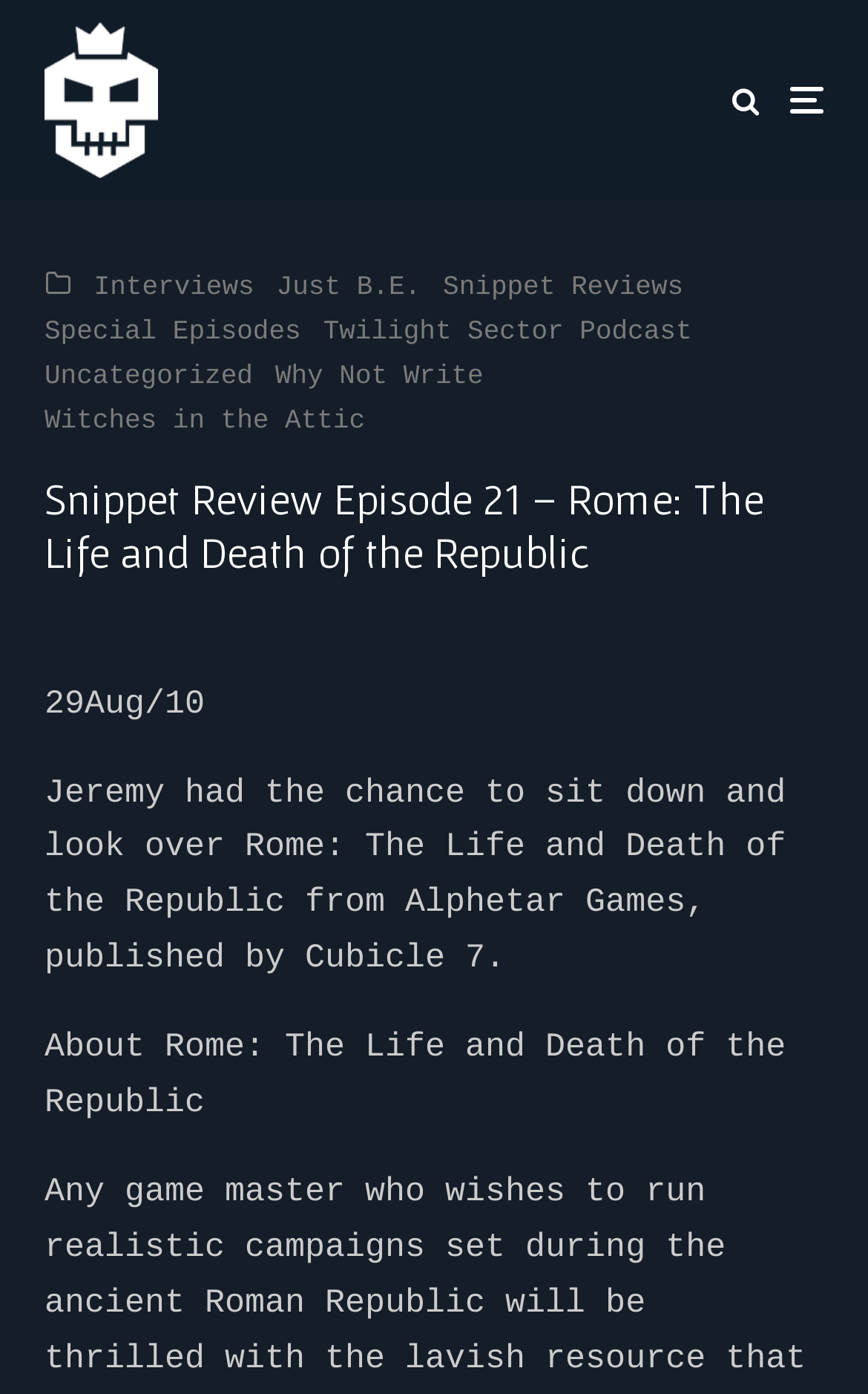Determine the heading of the webpage and extract its text content.

Snippet Review Episode 21 – Rome: The Life and Death of the Republic